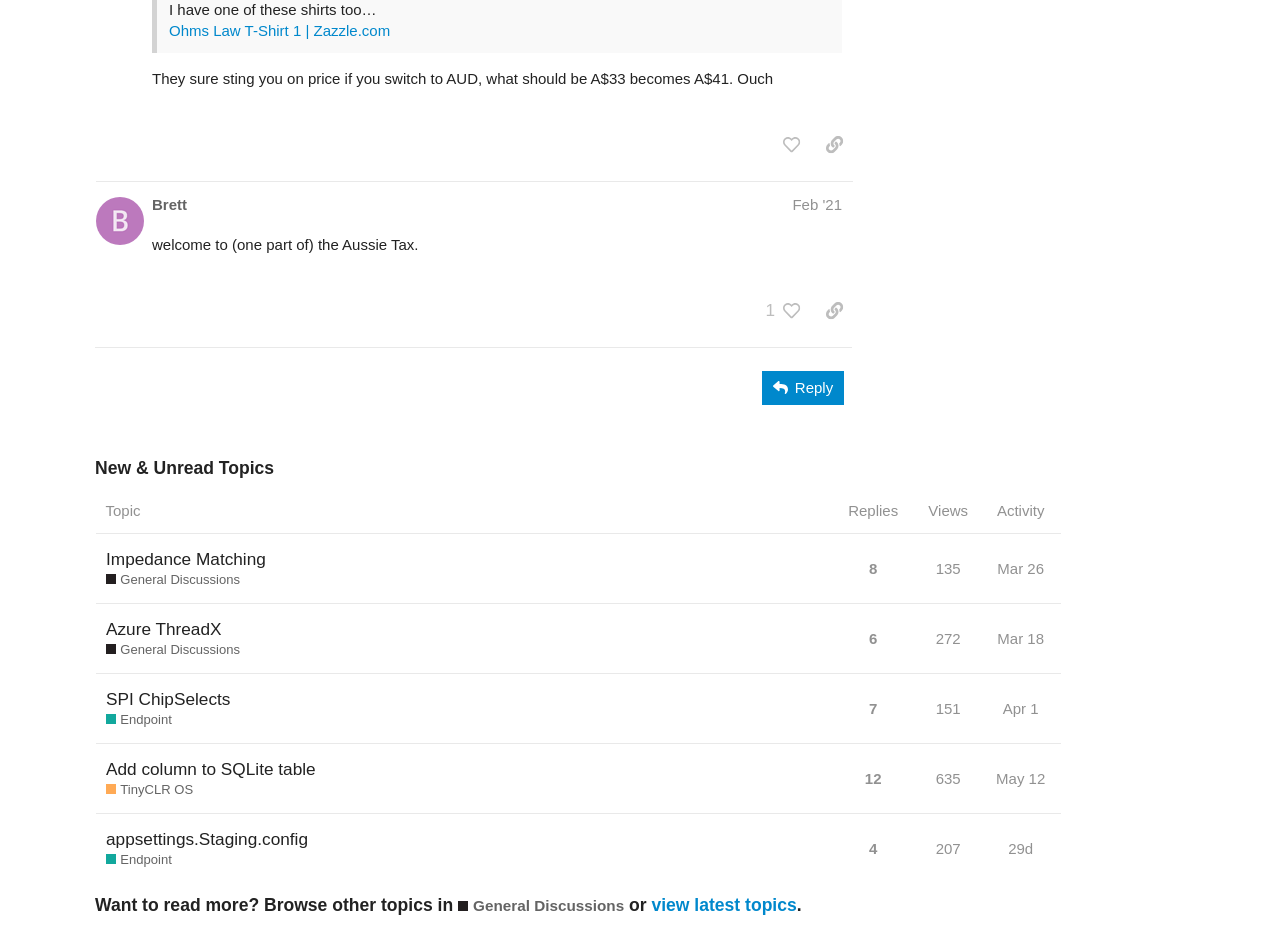Please mark the bounding box coordinates of the area that should be clicked to carry out the instruction: "Copy a link to this post to clipboard".

[0.637, 0.136, 0.666, 0.172]